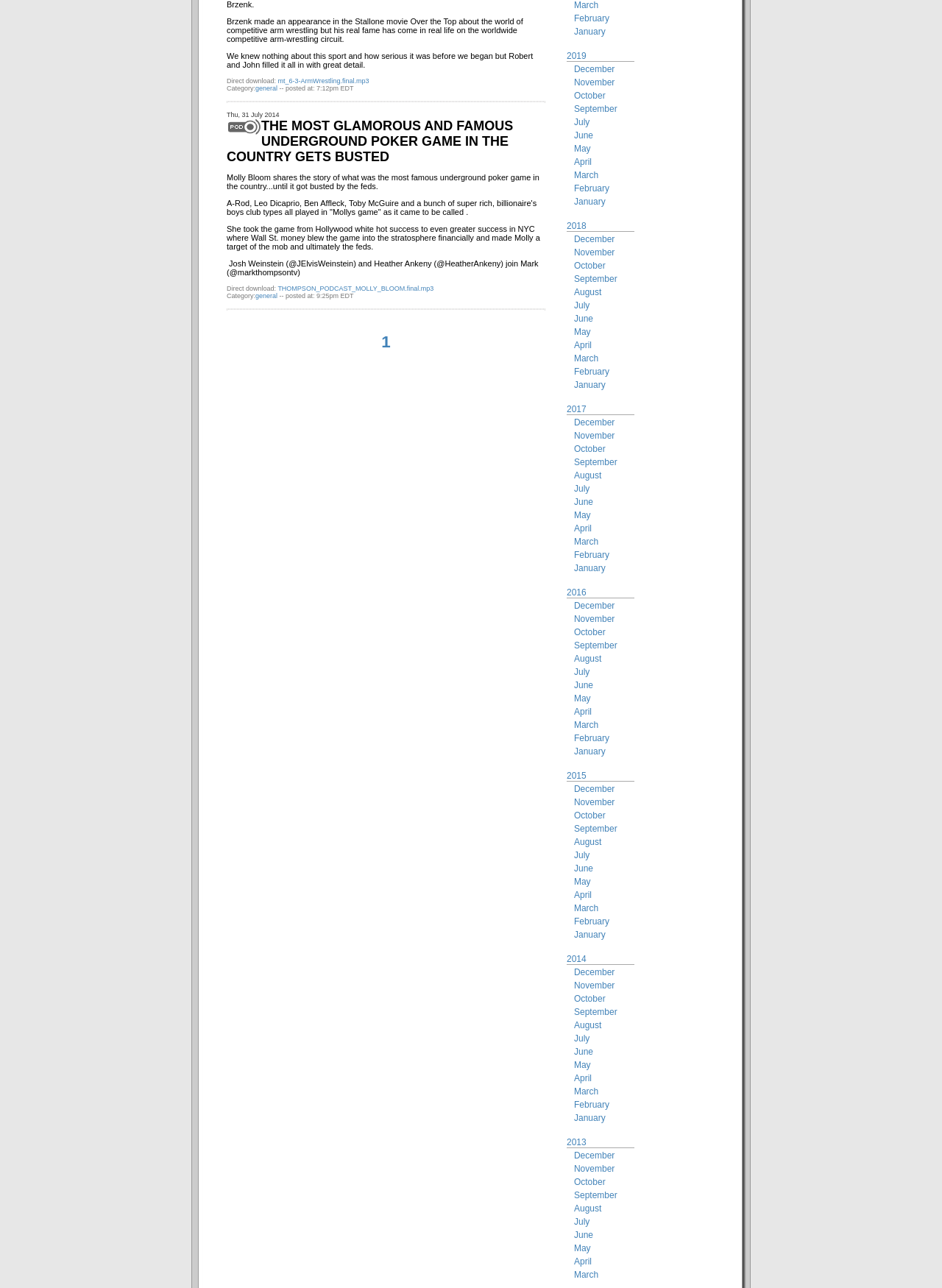What is the format of the downloadable files?
Please answer the question as detailed as possible.

The downloadable files are in MP3 format, as indicated by the file extensions '.mp3' in the links 'mt_6-3-ArmWrestling.final.mp3' and 'THOMPSON_PODCAST_MOLLY_BLOOM.final.mp3'.